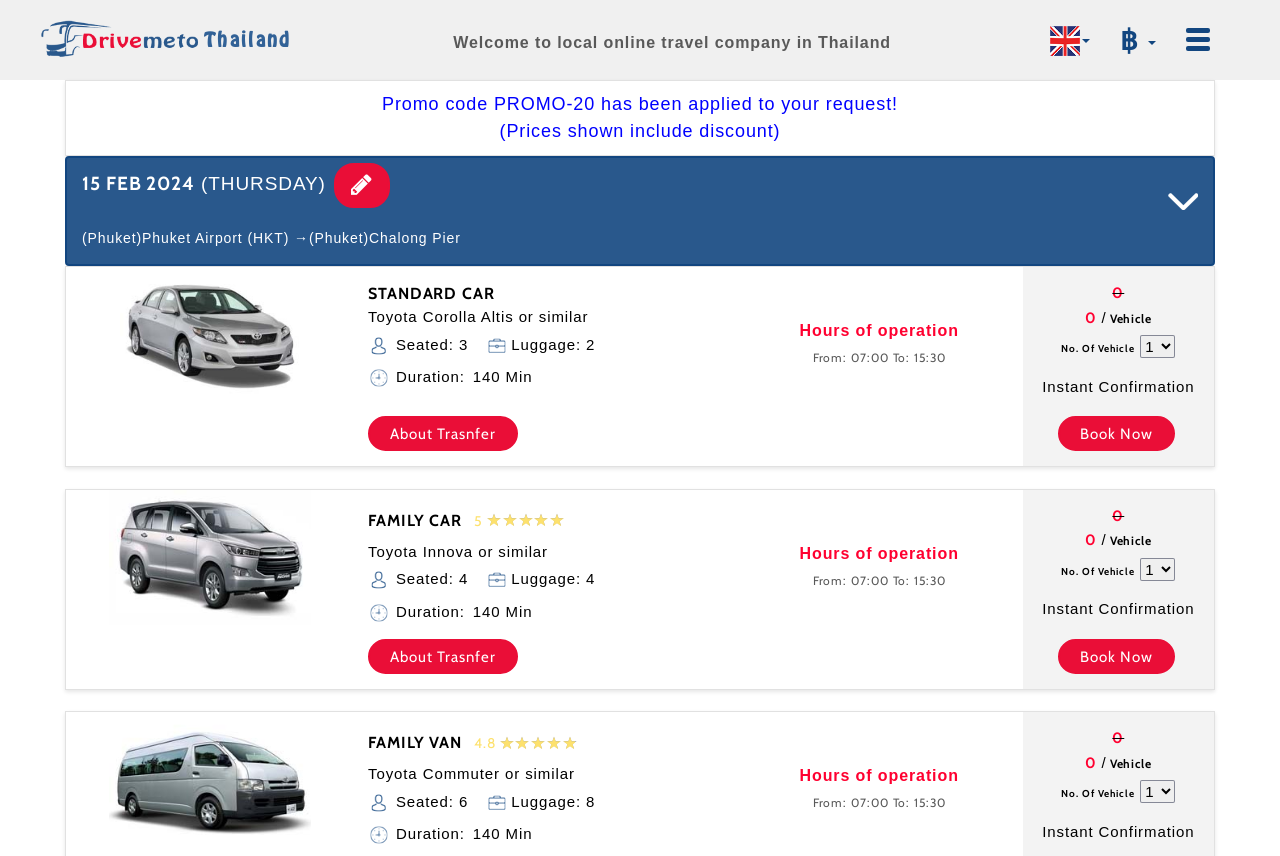Offer a comprehensive description of the webpage’s content and structure.

This webpage appears to be a car rental or transportation service booking page. At the top, there is a site logo and a welcome message. Below the logo, there is a notification about a promo code being applied to the request.

The main content of the page is divided into three sections, each representing a different type of vehicle: STANDARD CAR, FAMILY CAR, and FAMILY VAN. Each section has a heading, followed by details about the vehicle, including the type, seating capacity, luggage capacity, and duration of the trip. There are also images of the vehicles.

In each section, there is a heading "Hours of operation" with details about the operating hours, from 07:00 to 15:30. Below this, there are options to select the number of vehicles and a combobox to choose the type of vehicle. There is also a button to book the vehicle.

On the right side of each section, there is a link to "About Transfer" and a "Book Now" button. The FAMILY VAN section also has a rating of 4.8.

At the top right corner of the page, there are two buttons with currency symbols, ฿ and another unknown symbol.